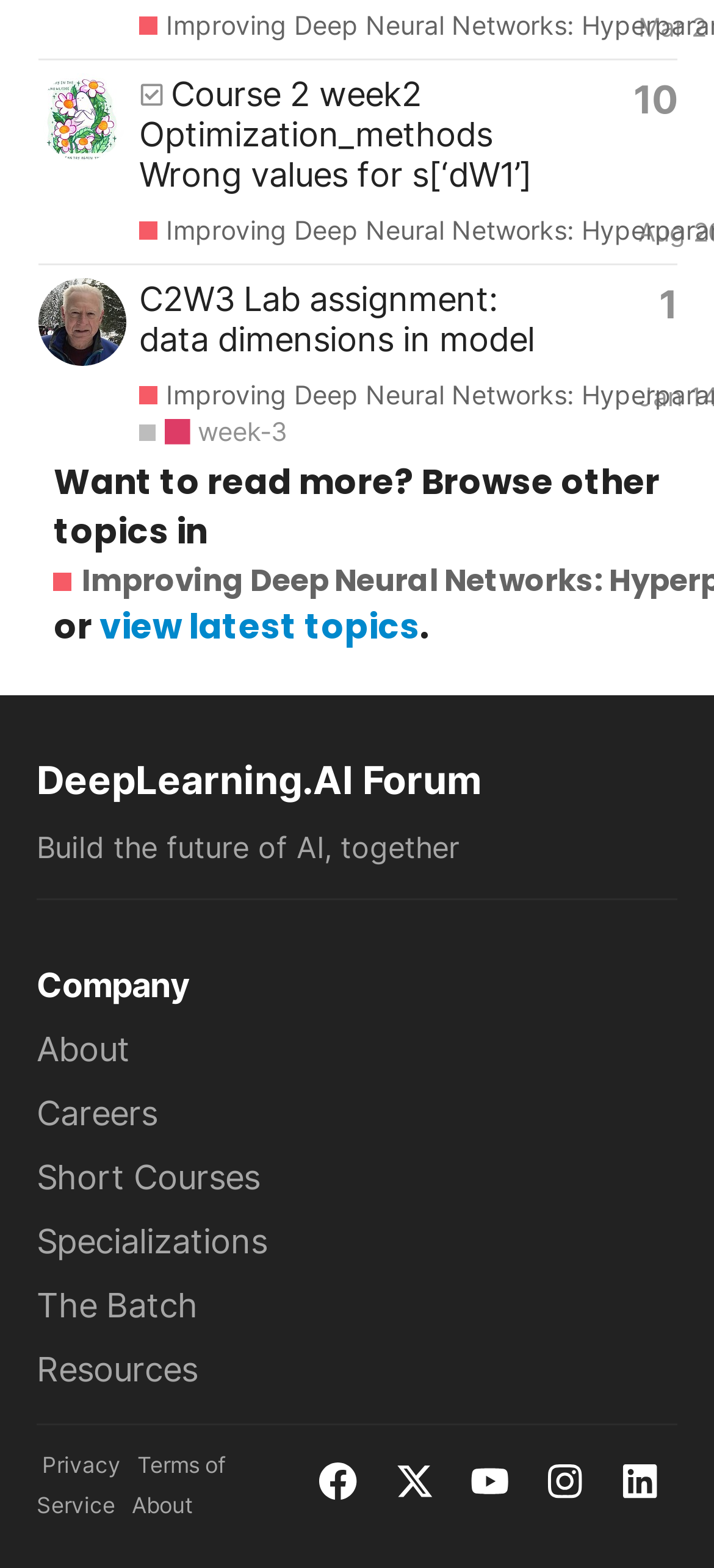Locate the bounding box coordinates of the area where you should click to accomplish the instruction: "View Deepti_Prasad's profile".

[0.054, 0.061, 0.177, 0.085]